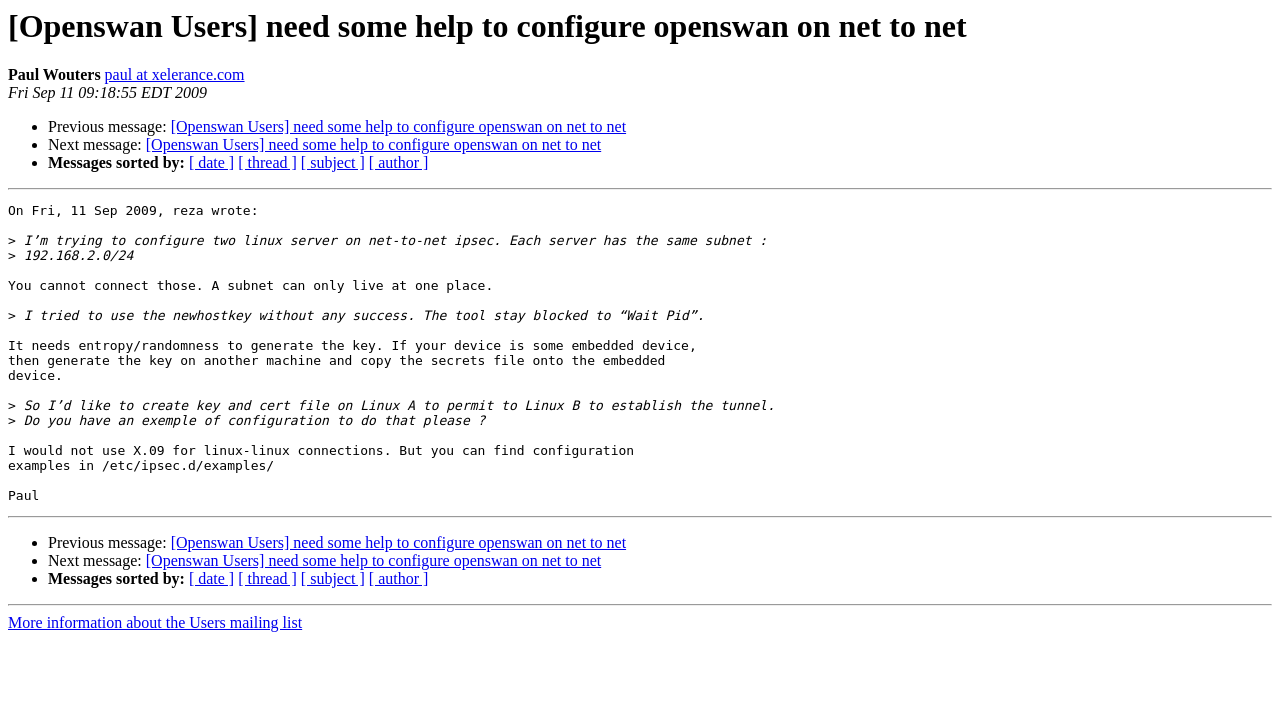Could you provide the bounding box coordinates for the portion of the screen to click to complete this instruction: "View previous message"?

[0.133, 0.168, 0.489, 0.192]